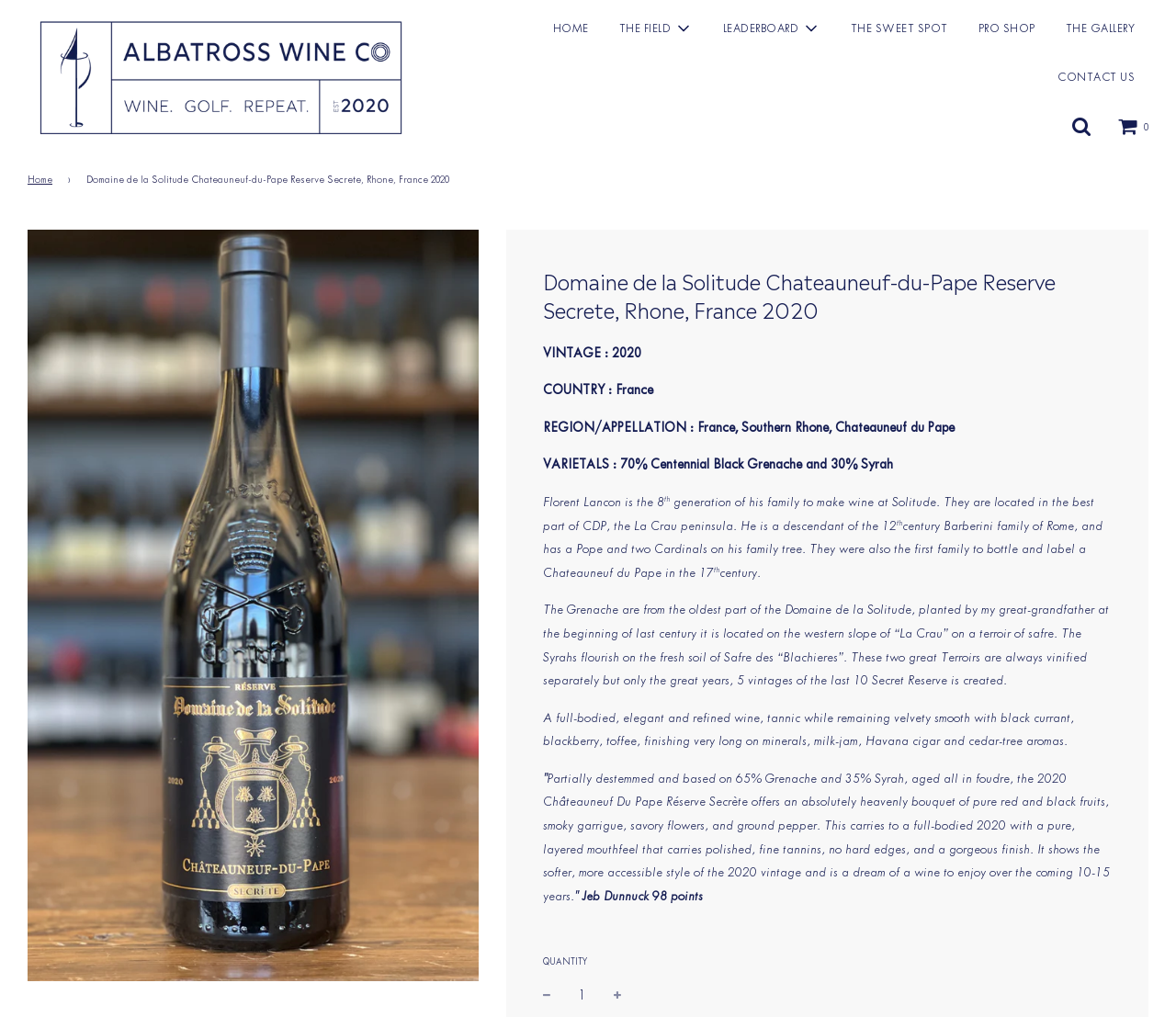Pinpoint the bounding box coordinates of the clickable area necessary to execute the following instruction: "Click the HOME link". The coordinates should be given as four float numbers between 0 and 1, namely [left, top, right, bottom].

[0.458, 0.004, 0.512, 0.052]